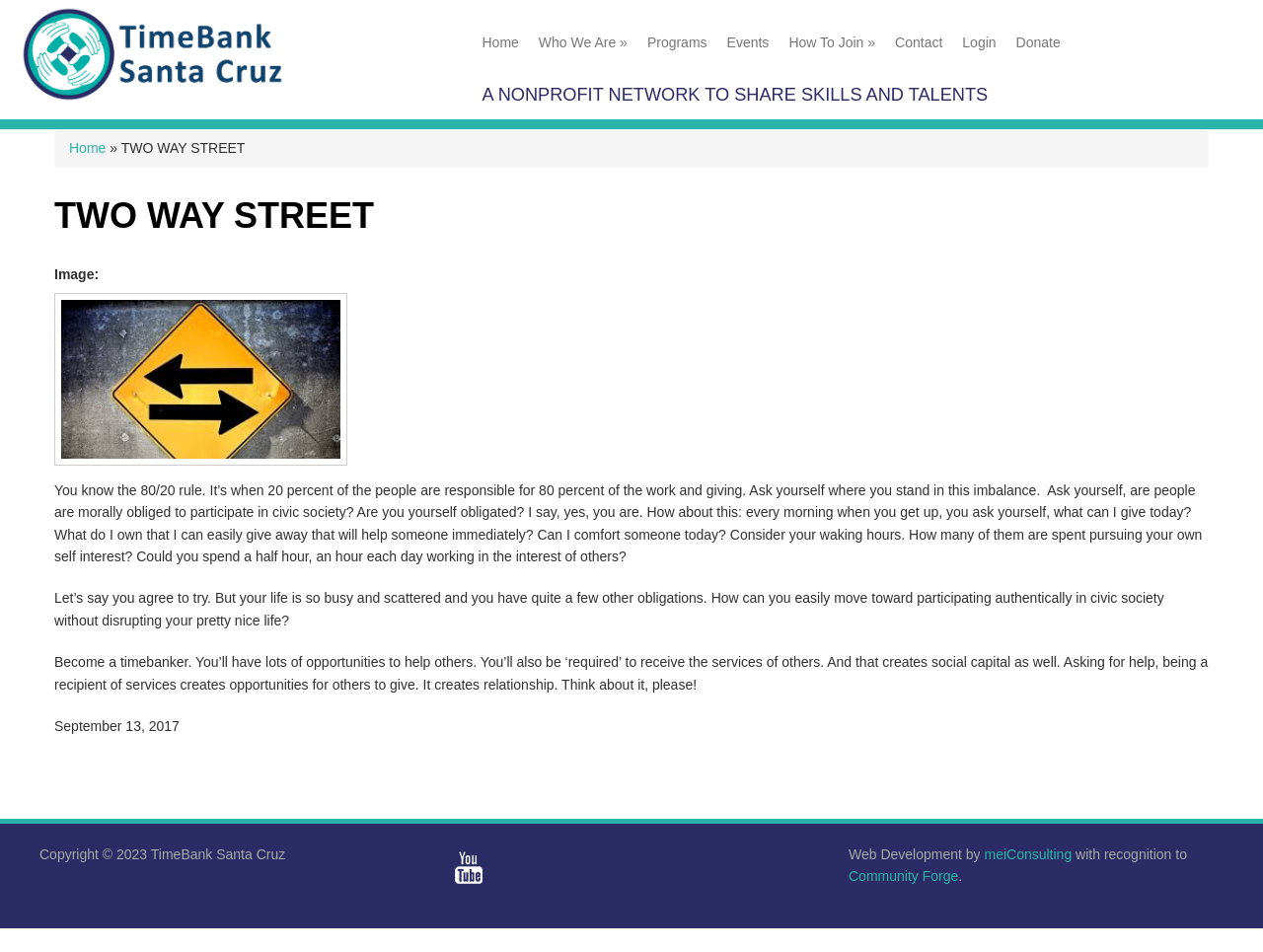Please determine the bounding box coordinates of the element's region to click for the following instruction: "Click the 'Donate' link".

[0.797, 0.023, 0.847, 0.067]